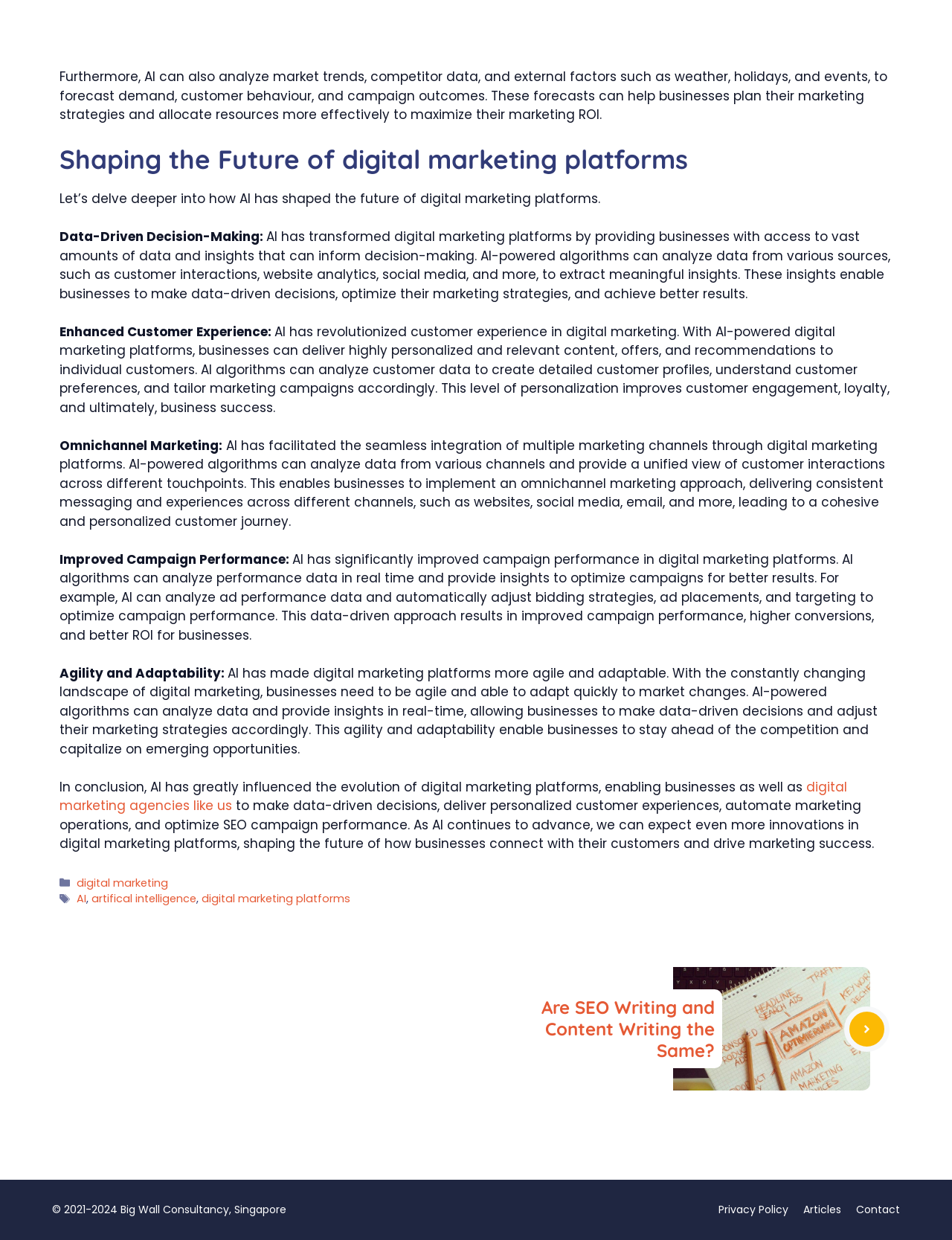Please mark the clickable region by giving the bounding box coordinates needed to complete this instruction: "Read more about 'Are SEO Writing and Content Writing the Same?'".

[0.569, 0.803, 0.751, 0.856]